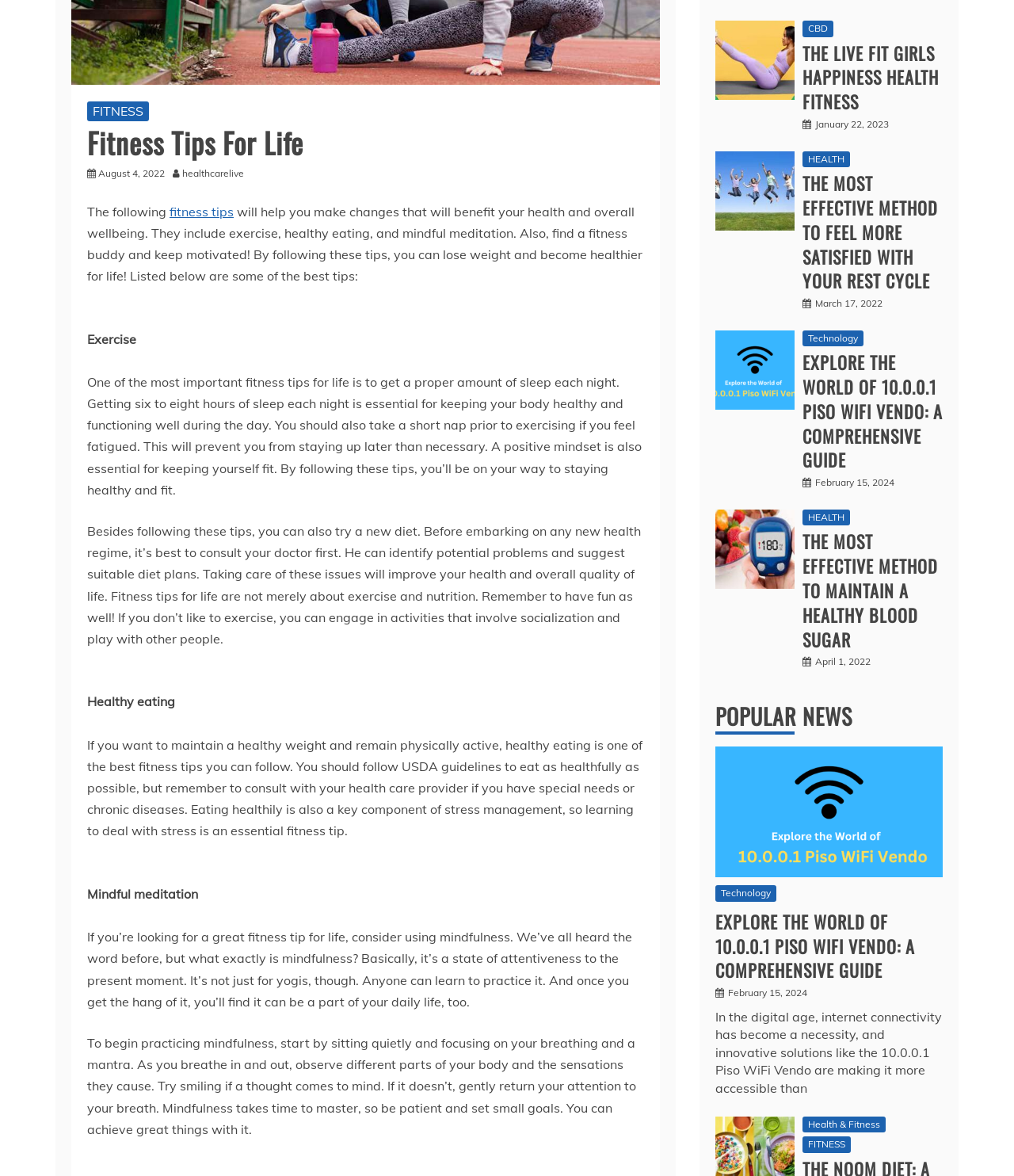Based on the element description {go back}, identify the bounding box of the UI element in the given webpage screenshot. The coordinates should be in the format (top-left x, top-left y, bottom-right x, bottom-right y) and must be between 0 and 1.

None